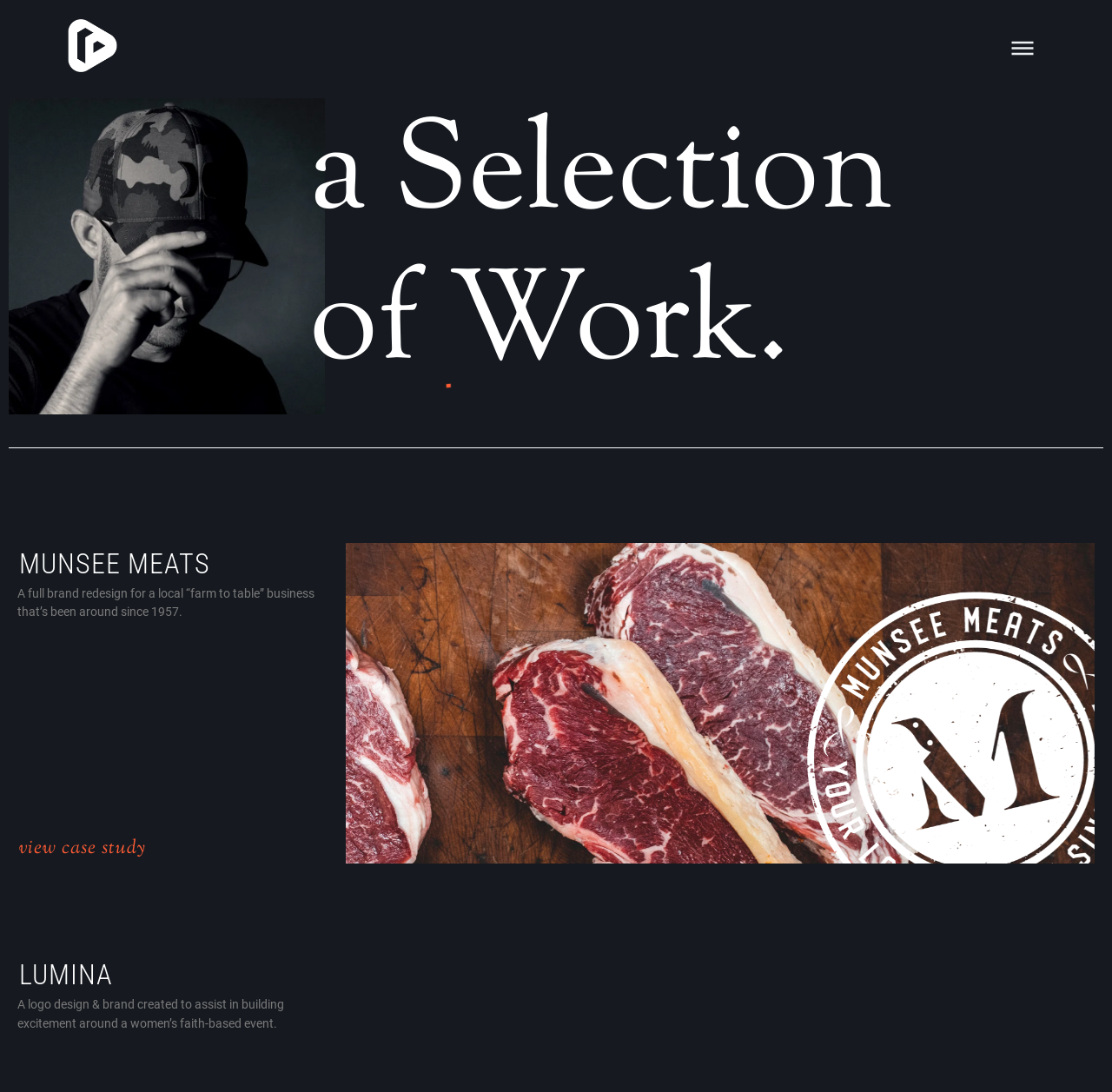What is the theme of the second project?
Provide a comprehensive and detailed answer to the question.

The second project is titled 'LUMINA', and its description mentions a women's faith-based event, which suggests that the theme of this project is related to women's faith-based events.